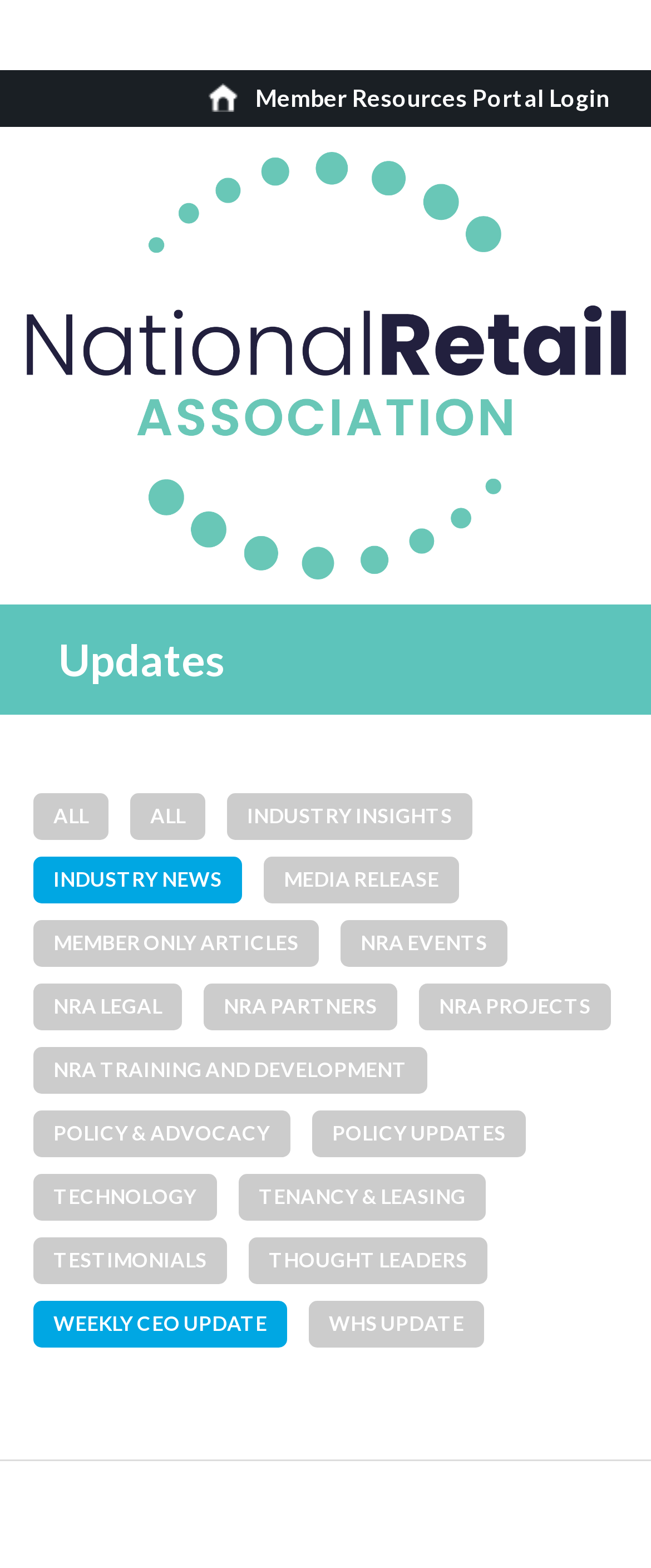How many image elements are there on the webpage?
Using the image, provide a concise answer in one word or a short phrase.

1